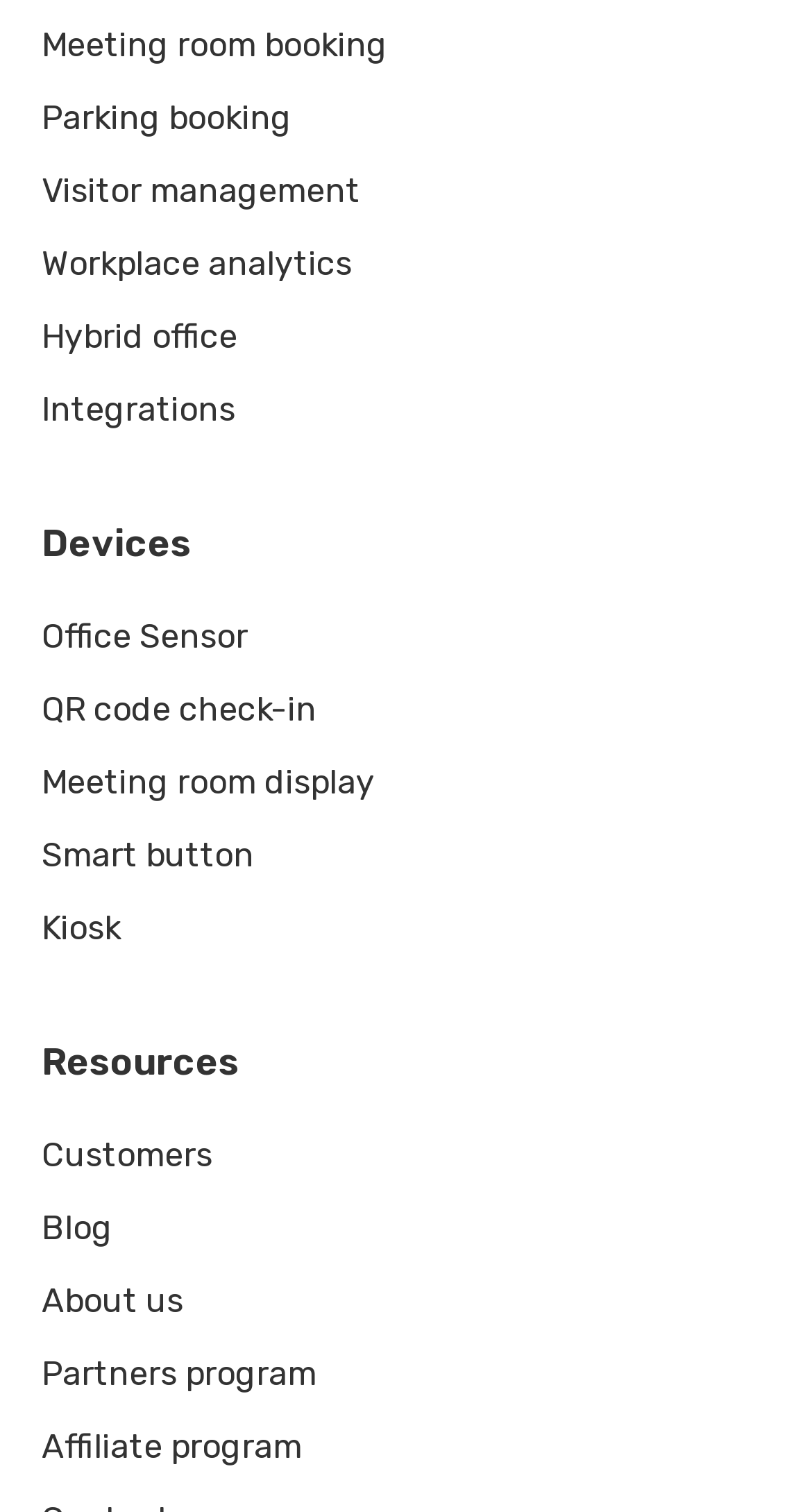Provide a one-word or short-phrase response to the question:
How many static text elements are there on the webpage?

2